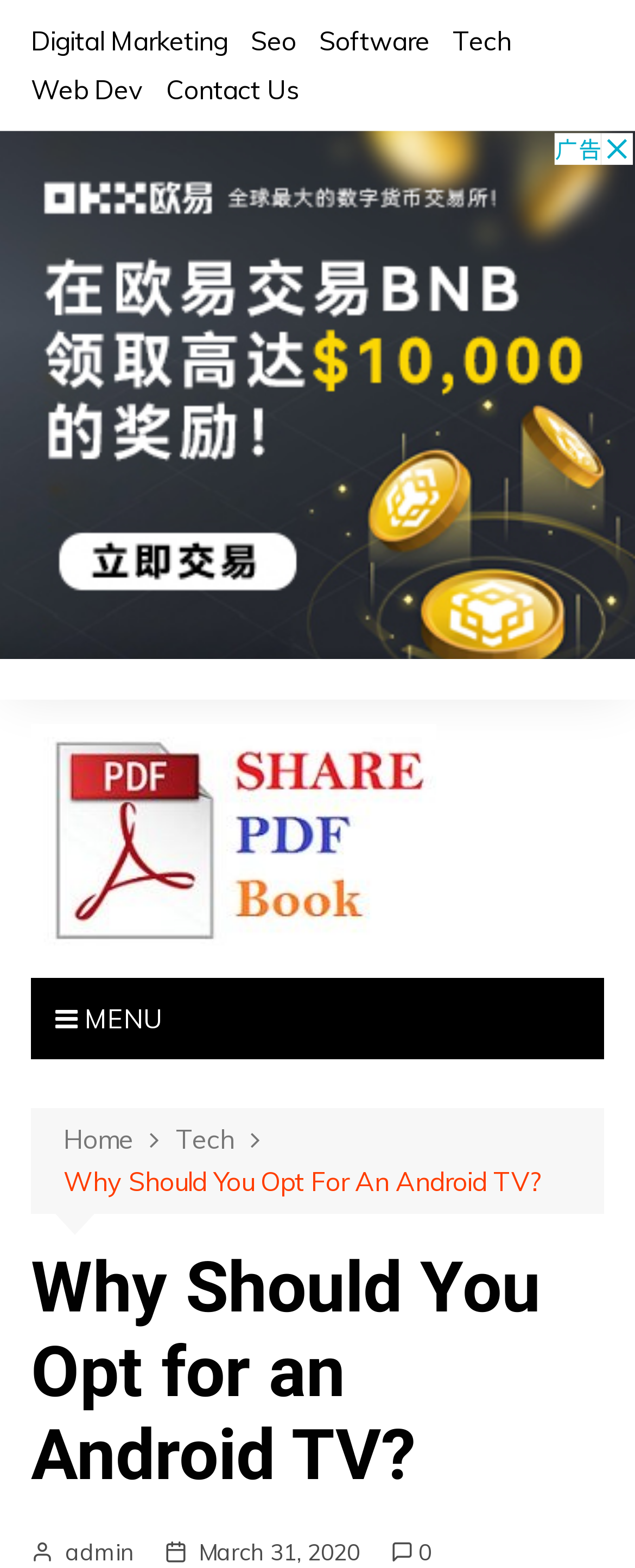Identify the bounding box coordinates for the UI element described as: "aria-label="Advertisement" name="aswift_6" title="Advertisement"".

[0.0, 0.083, 1.0, 0.42]